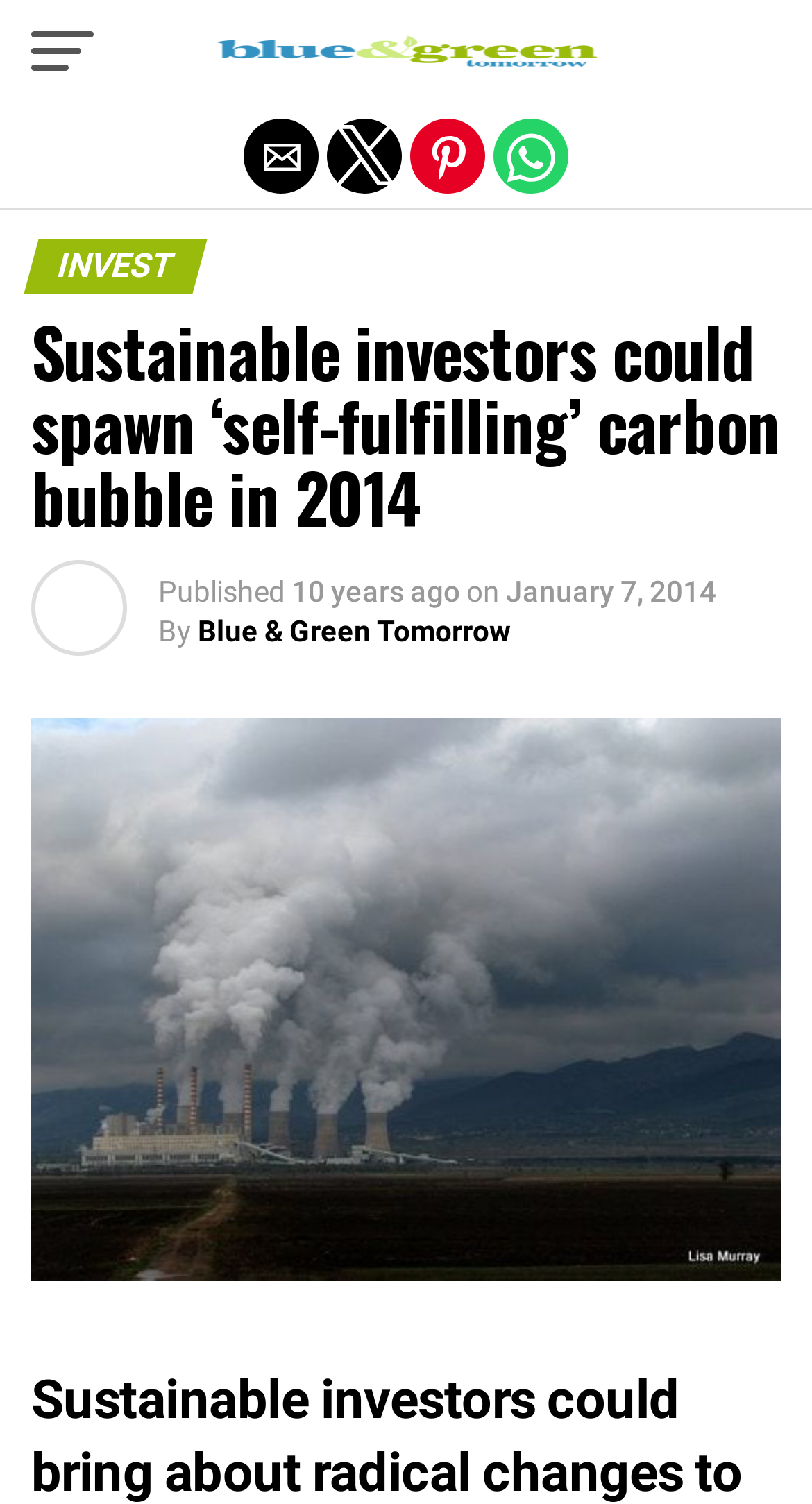Predict the bounding box coordinates of the UI element that matches this description: "aria-label="Share by email"". The coordinates should be in the format [left, top, right, bottom] with each value between 0 and 1.

[0.3, 0.079, 0.392, 0.129]